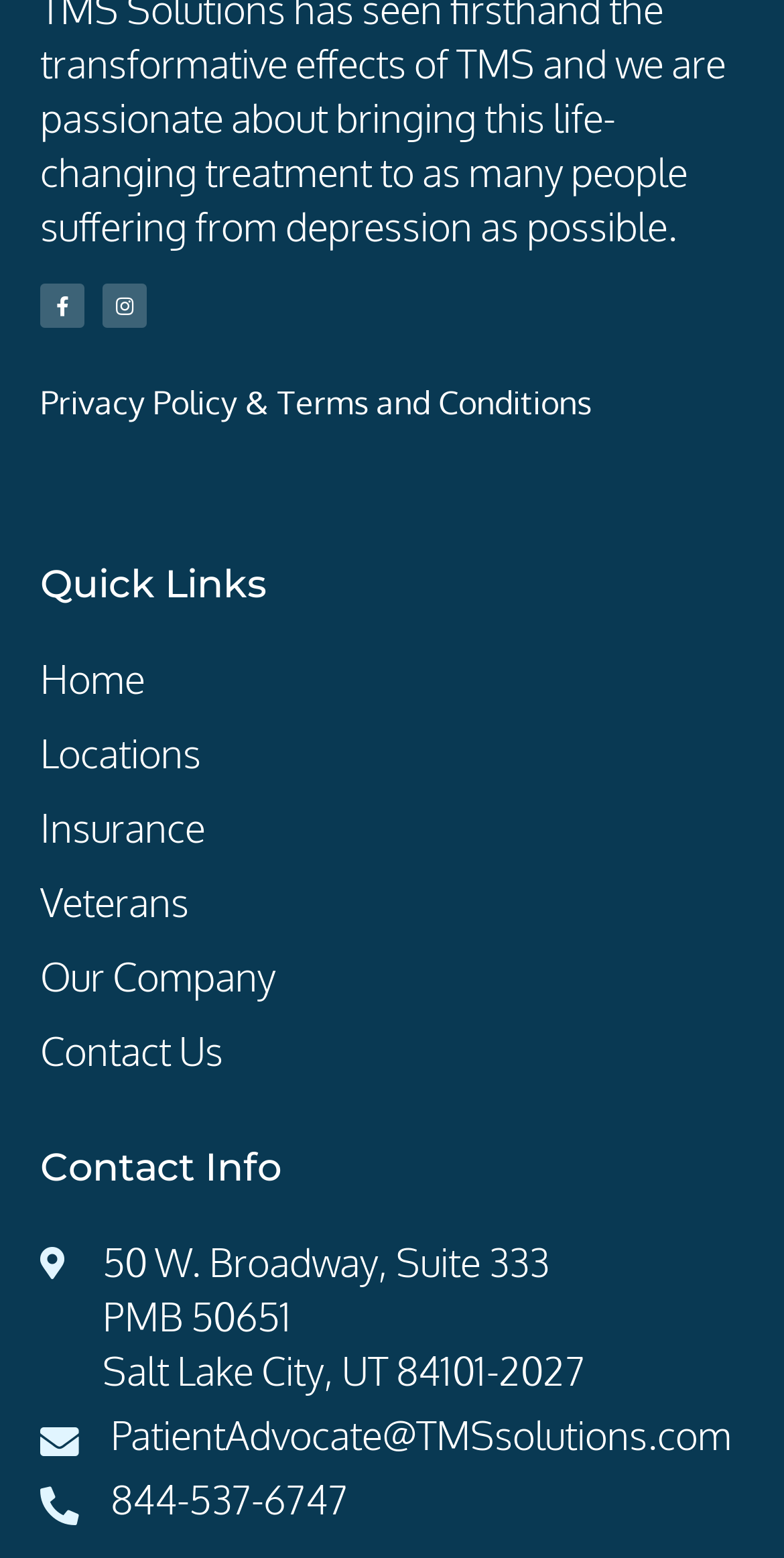Provide the bounding box coordinates of the UI element that matches the description: "Instagram".

[0.131, 0.182, 0.187, 0.211]